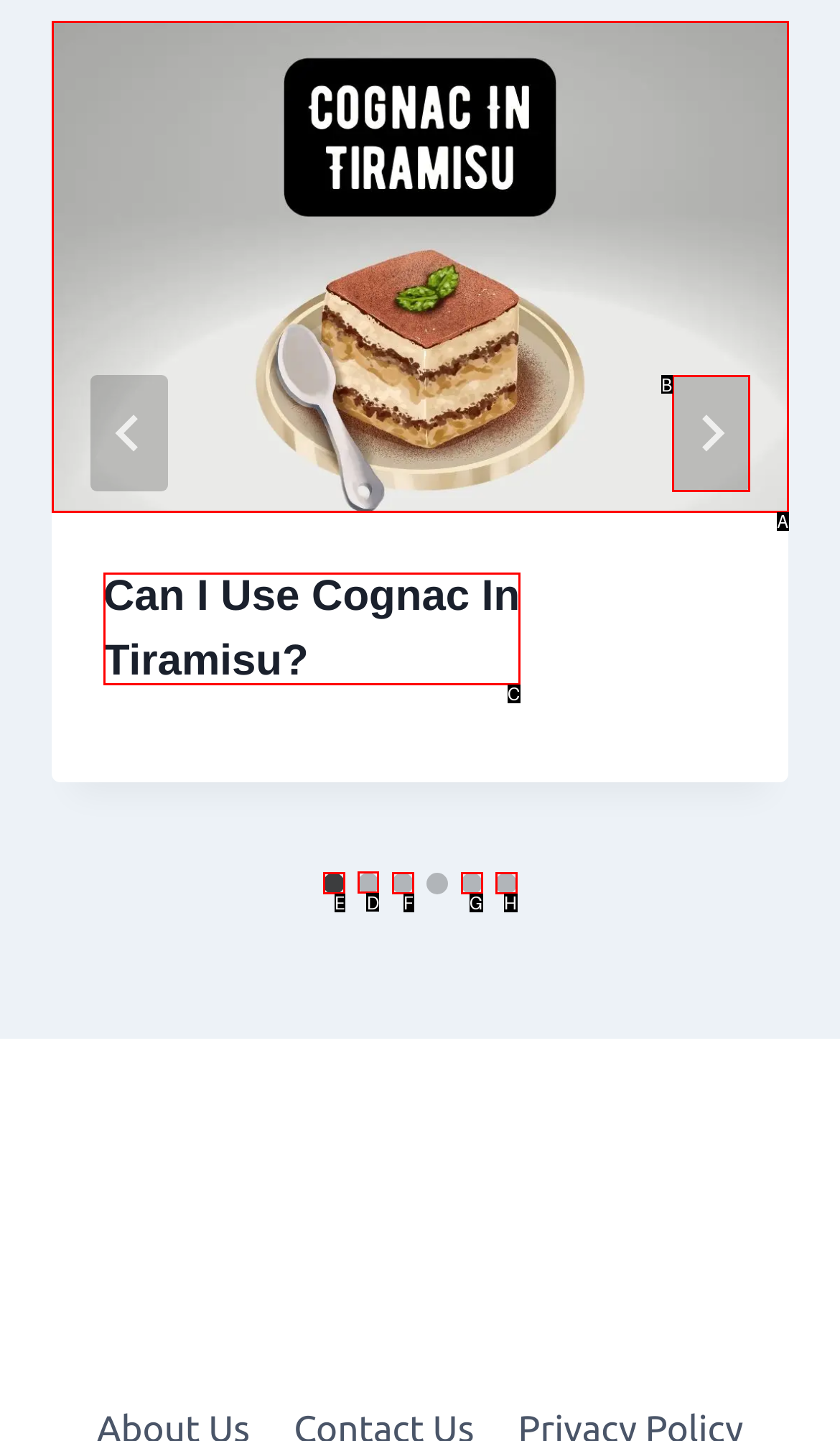Select the letter of the element you need to click to complete this task: Select the second slide
Answer using the letter from the specified choices.

D